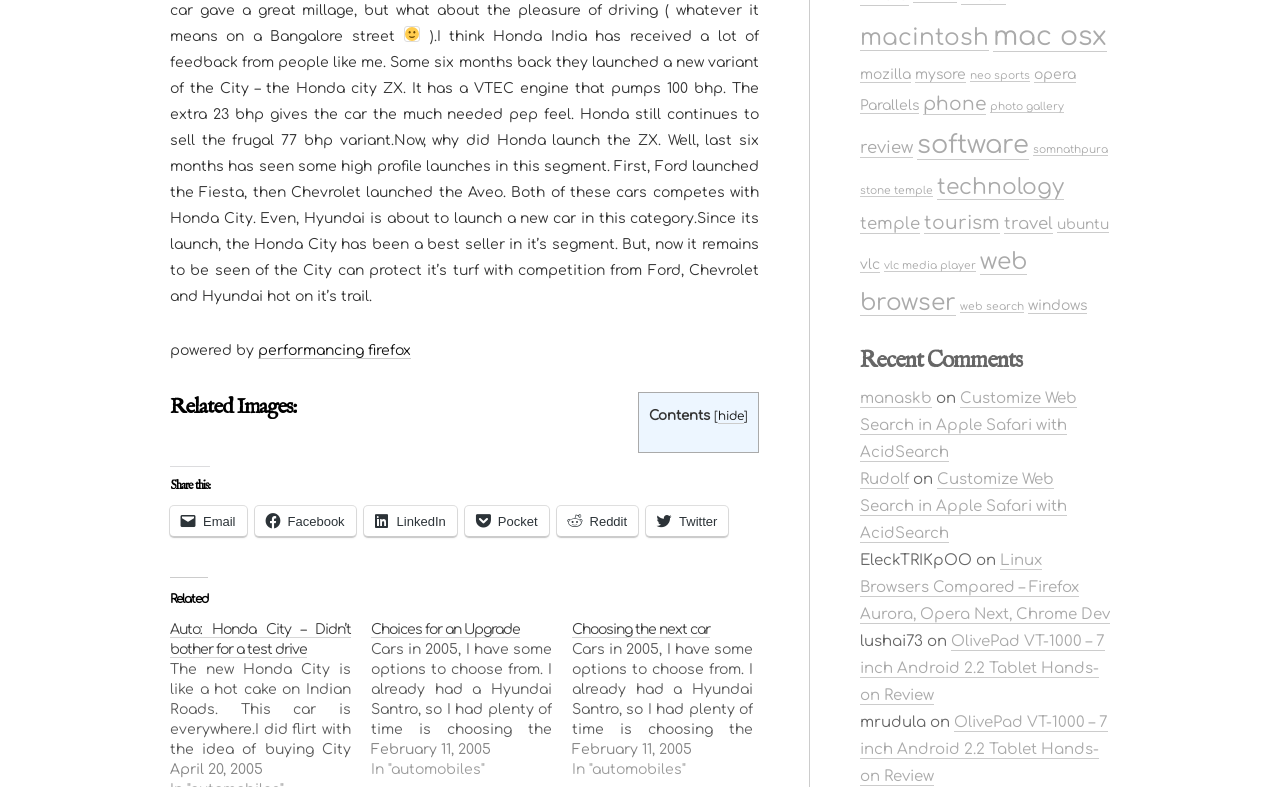Provide the bounding box for the UI element matching this description: "vlc media player".

[0.691, 0.33, 0.762, 0.345]